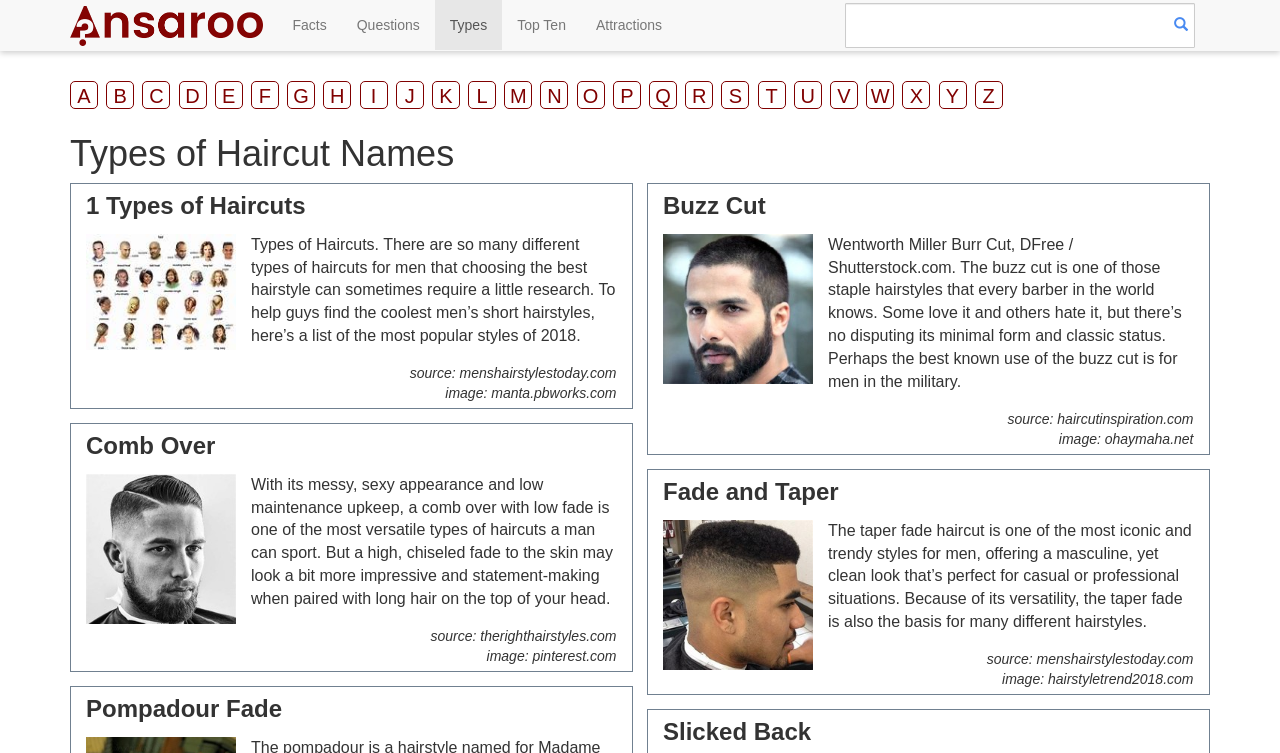What is the main topic of this webpage?
Can you provide a detailed and comprehensive answer to the question?

Based on the webpage's content, including the links, images, and text, it is clear that the main topic is about different types of haircut names, including buzz cut, comb over, fade and taper, pompadour fade, and slicked back.